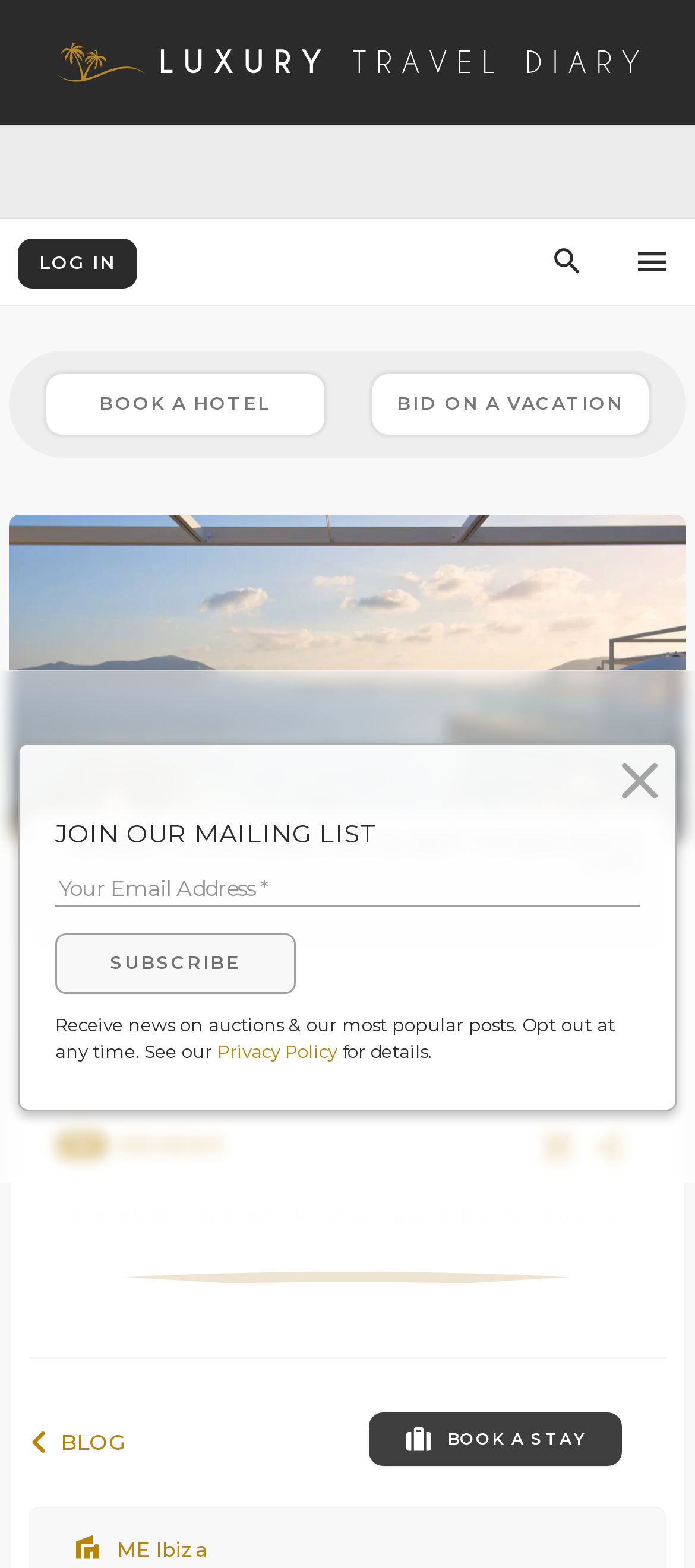Reply to the question below using a single word or brief phrase:
What is the purpose of the 'REVIEWS' button?

To view reviews